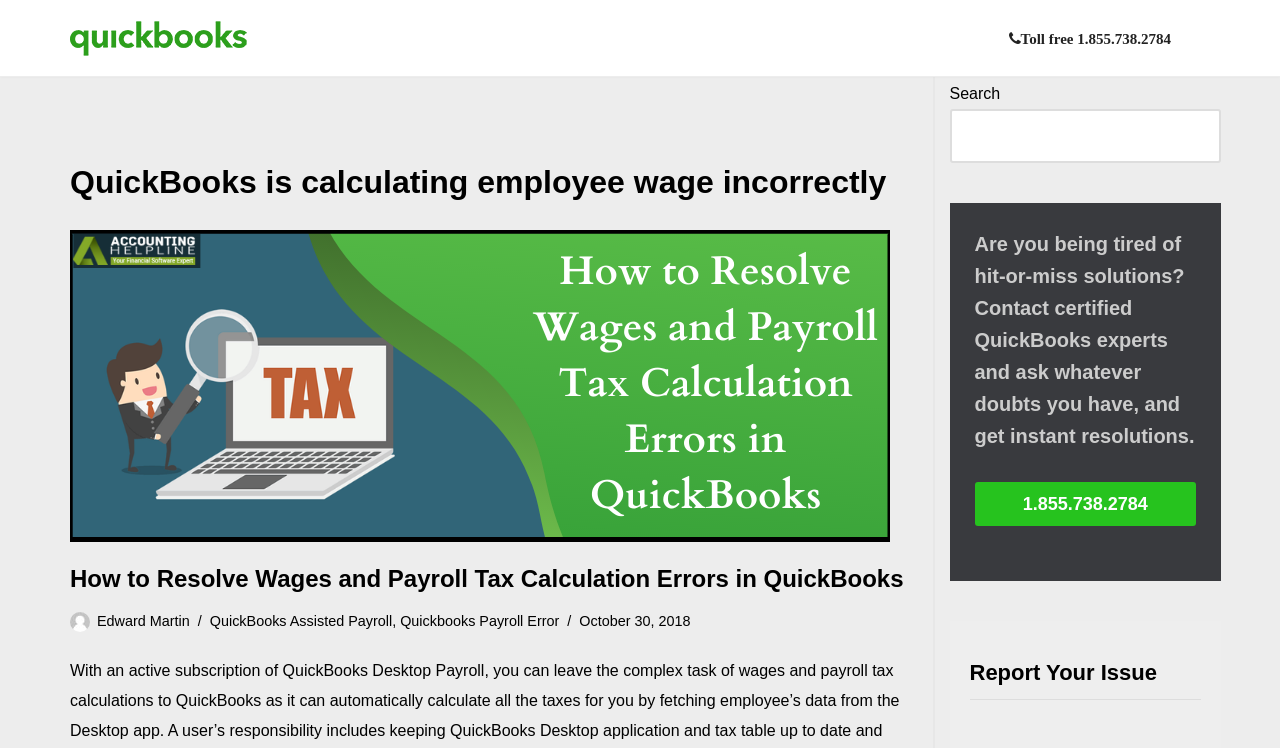What is the topic of the article?
Provide a detailed and extensive answer to the question.

I determined the topic of the article by reading the main heading 'QuickBooks is calculating employee wage incorrectly' and the subheadings 'Payroll Tax Calculation Errors in QuickBooks' and 'How to Resolve Wages and Payroll Tax Calculation Errors in QuickBooks'. These headings suggest that the article is about errors in QuickBooks related to employee wage calculation.